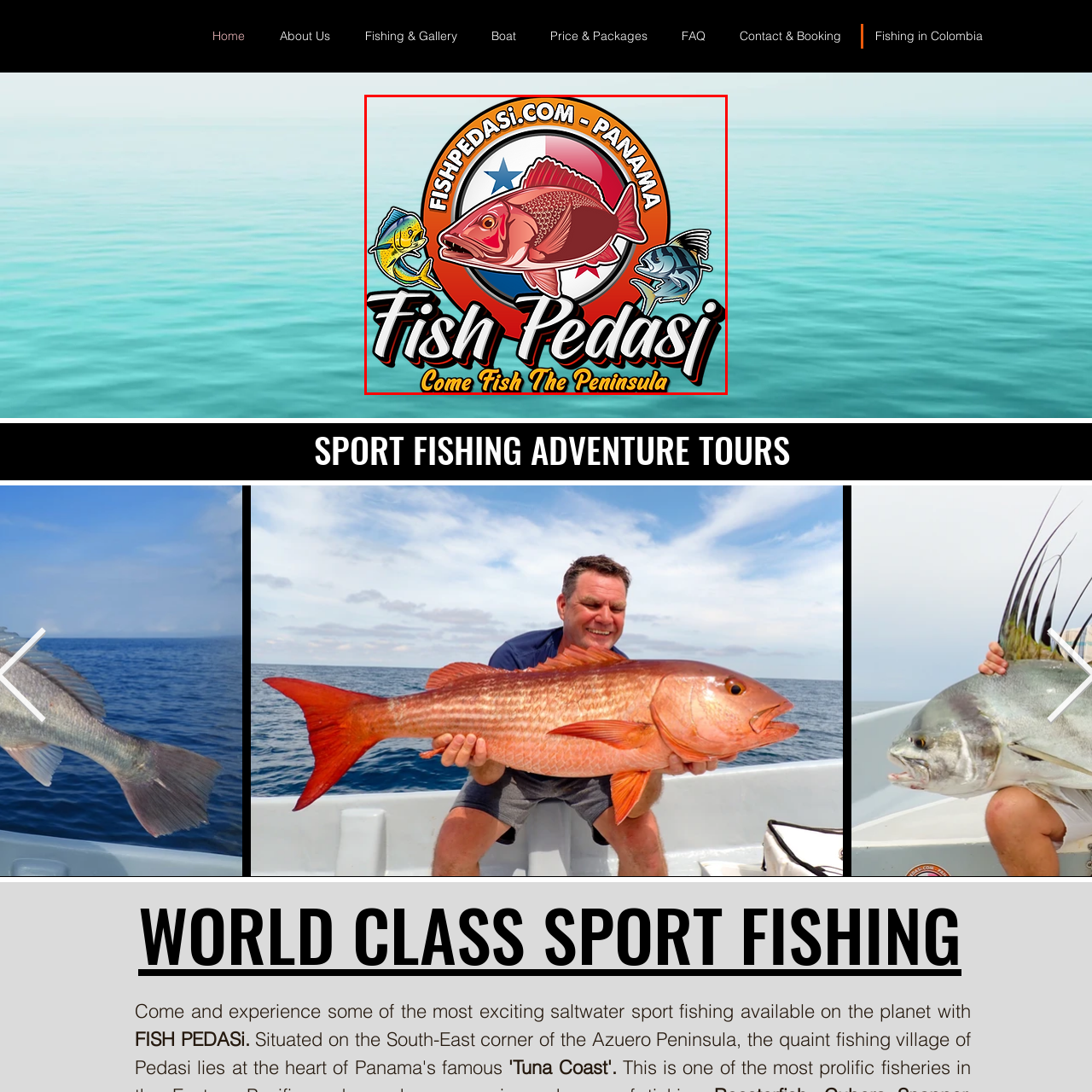Explain what is happening in the image inside the red outline in great detail.

The image features a vibrant logo representing Fish Pedasi, a sport fishing service based in Pedasi, Panama. At the center, a large, detailed illustration of a red fish captures attention, surrounded by figures of other fish, showcasing the diverse marine life available for fishing. The logo is encircled by a bold, circular design incorporating the text “FISHPEDASI.COM - PANAMA” at the top and the tagline “Come Fish The Peninsula” at the bottom. The background gradient of aqua blue suggests a tranquil ocean setting, emphasizing the allure of ocean fishing adventures offered in this picturesque region. Overall, the logo radiates excitement and adventure, inviting enthusiasts to explore sport fishing in Panama.